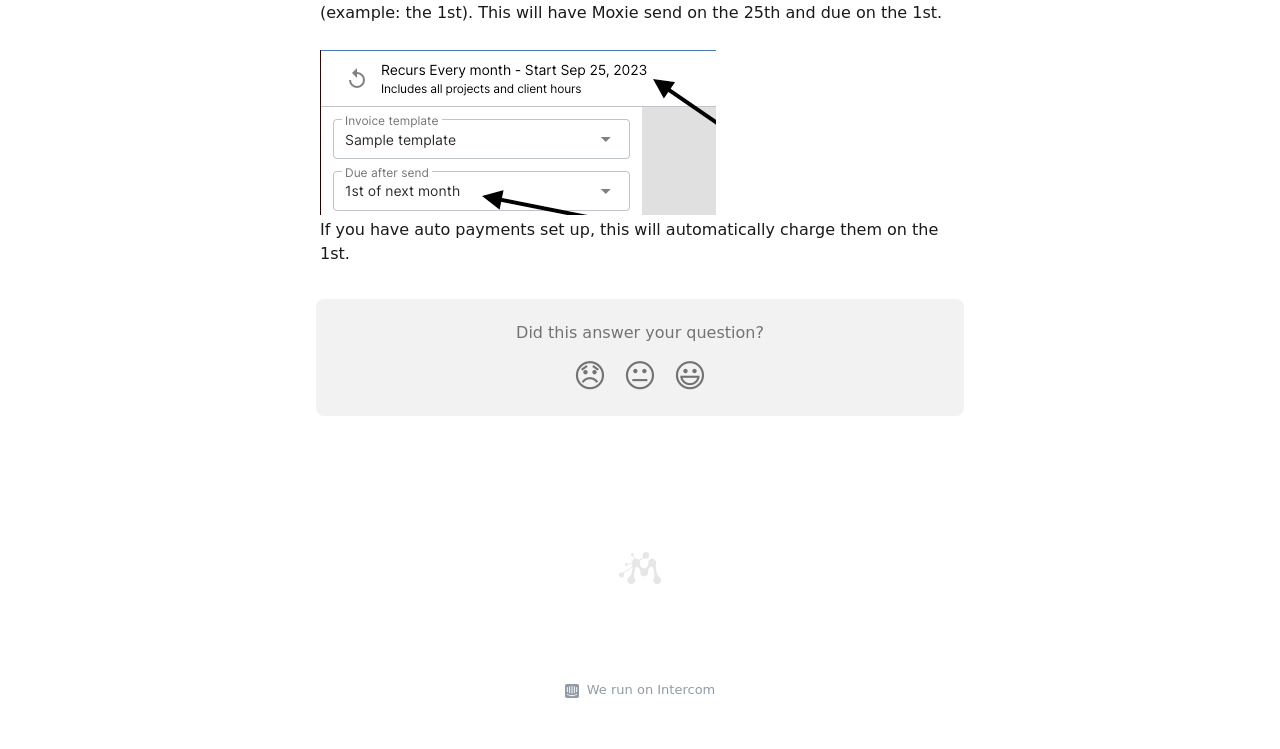What is the reaction with a smiling face?
Give a detailed explanation using the information visible in the image.

I found three reaction buttons on the webpage, namely Disappointed Reaction, Neutral Reaction, and Smiley Reaction. The Smiley Reaction button has a smiling face emoji 😃.